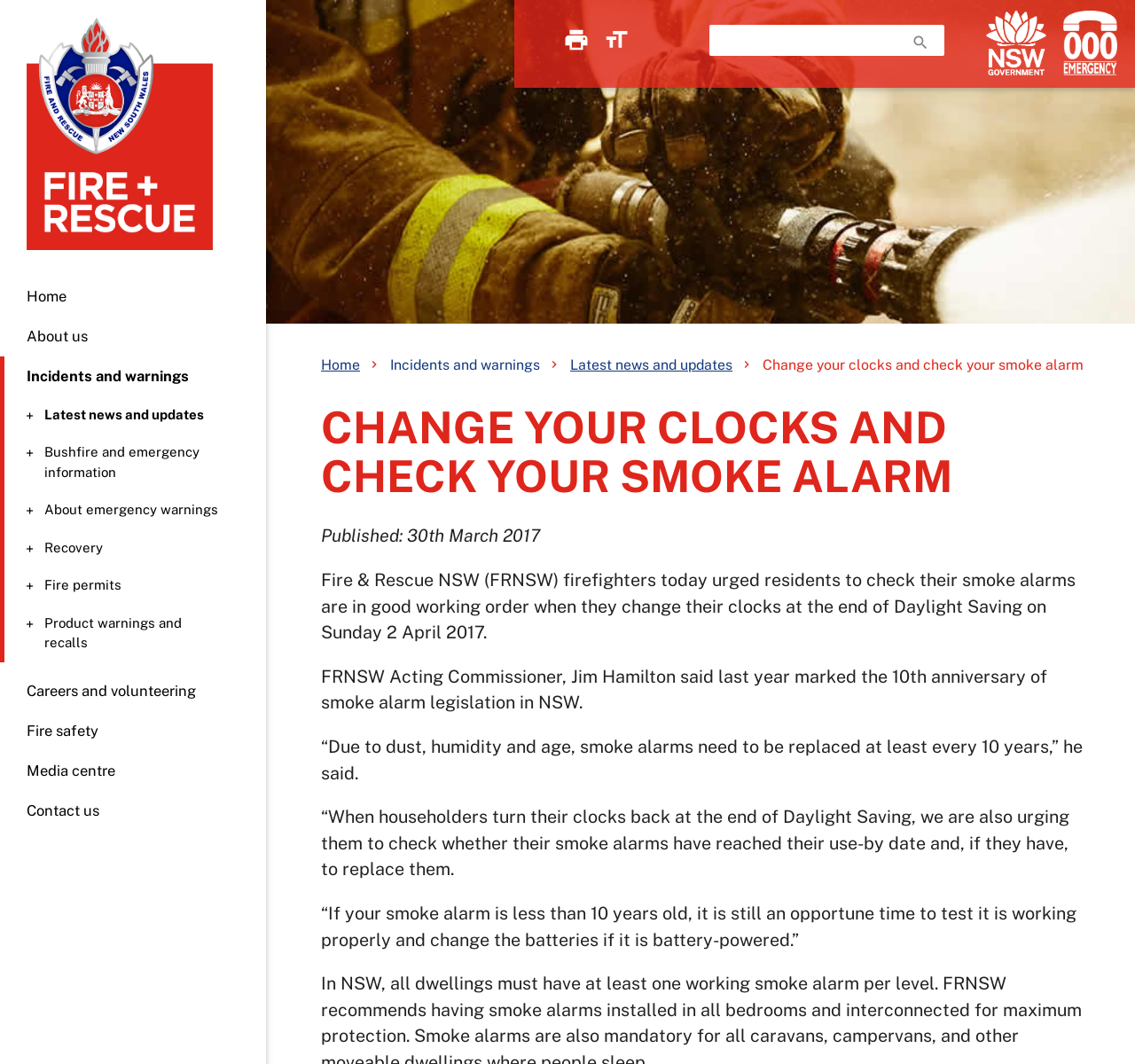Locate the coordinates of the bounding box for the clickable region that fulfills this instruction: "Read the article 'Three ways to tell if a company is a genuine climate leader'".

None